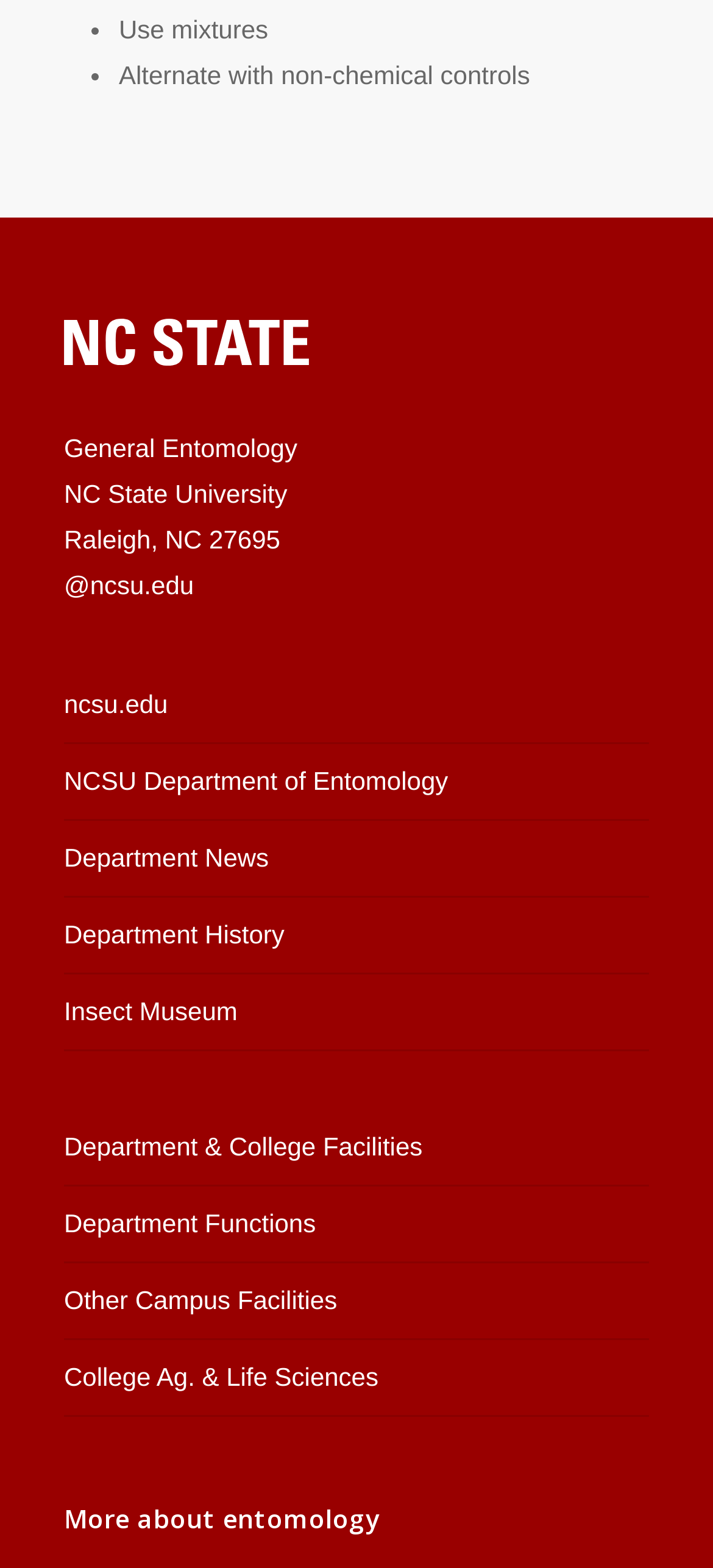Reply to the question below using a single word or brief phrase:
What is the location of the university?

Raleigh, NC 27695